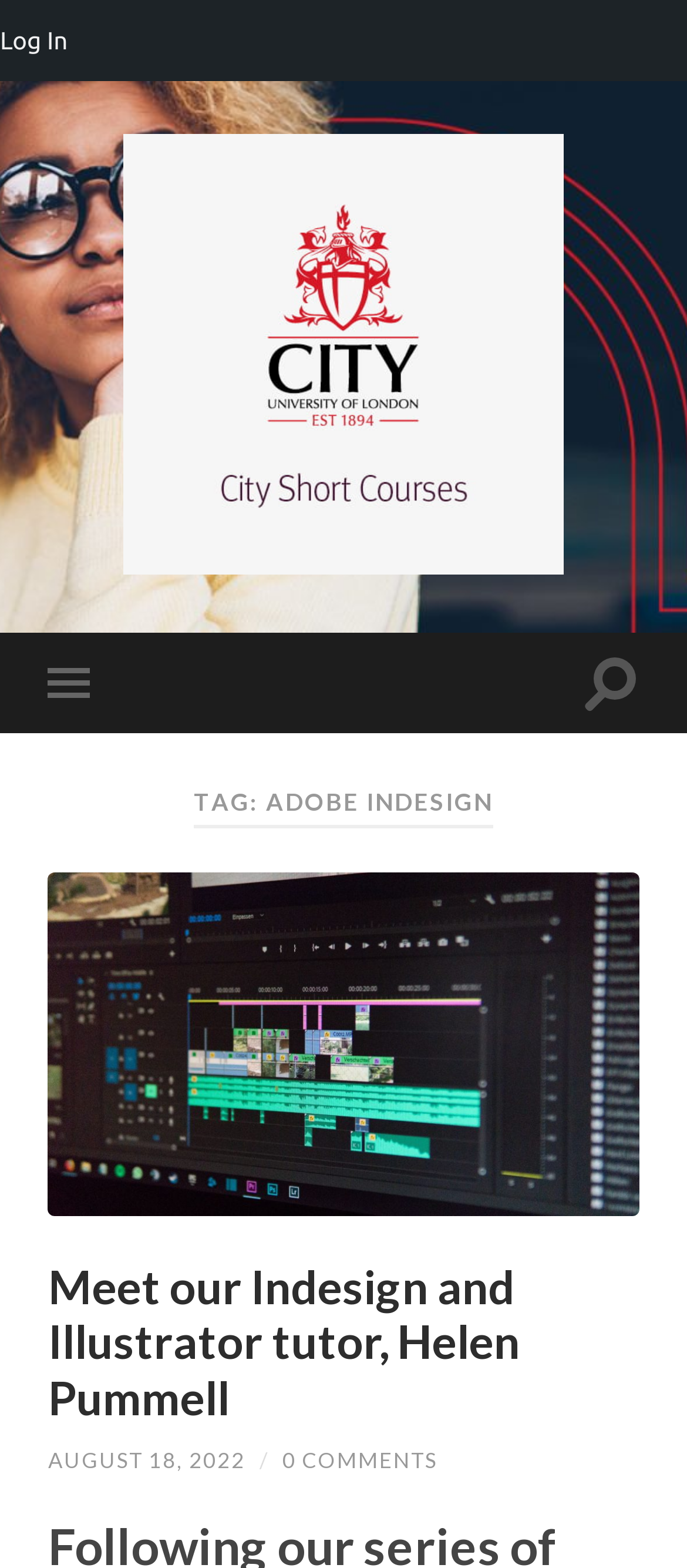Give a short answer to this question using one word or a phrase:
What is the date mentioned on the webpage?

AUGUST 18, 2022